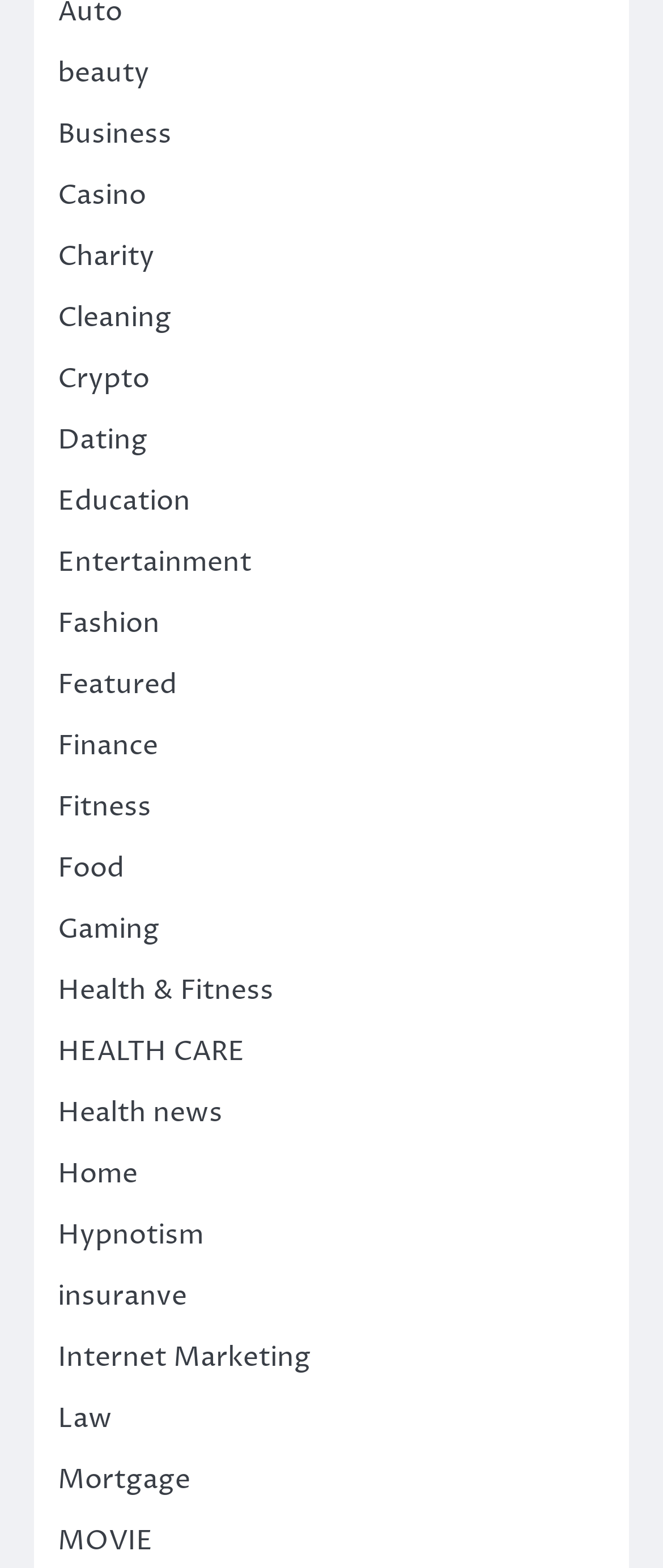Bounding box coordinates should be in the format (top-left x, top-left y, bottom-right x, bottom-right y) and all values should be floating point numbers between 0 and 1. Determine the bounding box coordinate for the UI element described as: Health & Fitness

[0.087, 0.619, 0.413, 0.643]